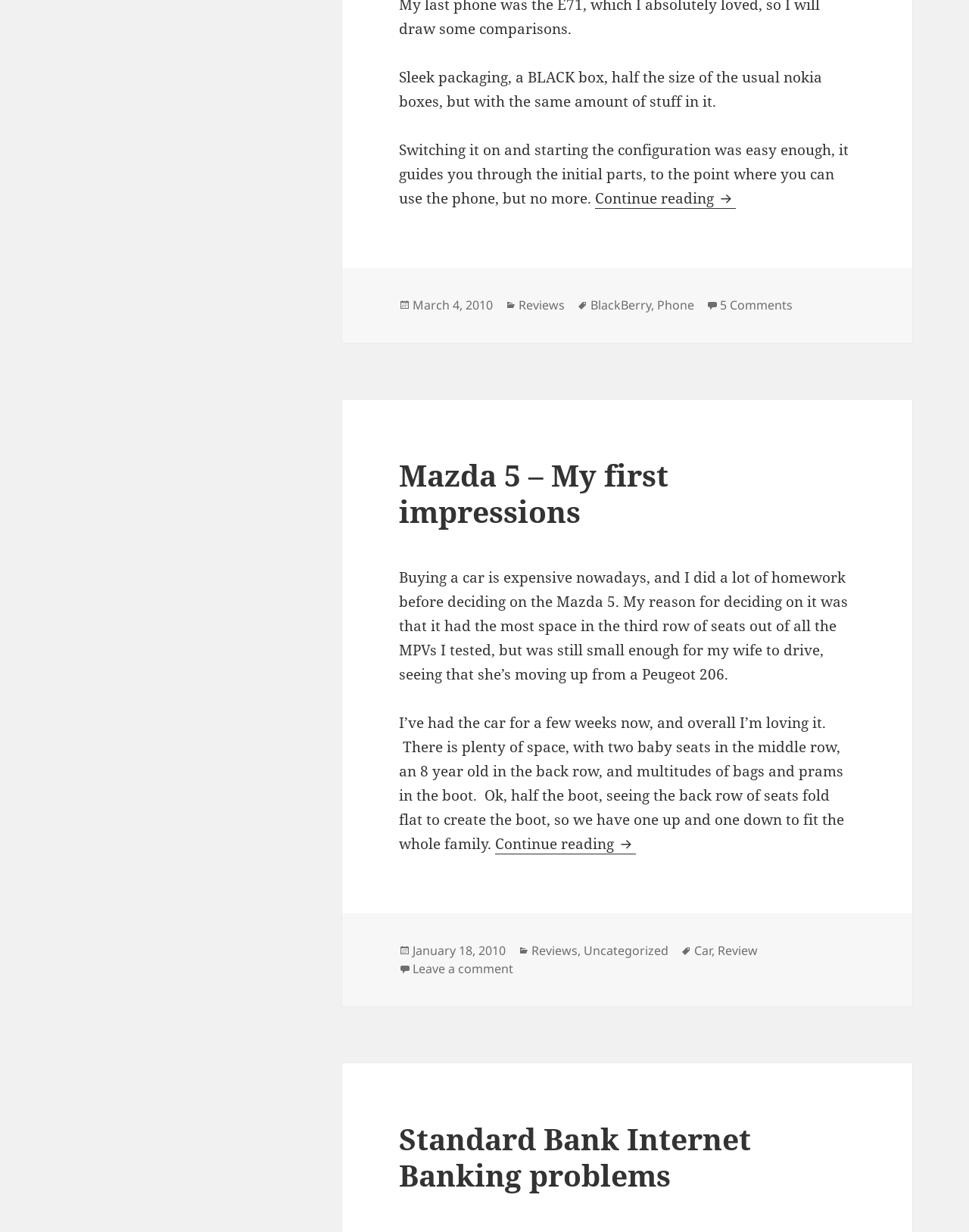Determine the bounding box coordinates of the section to be clicked to follow the instruction: "Leave a comment on Mazda 5 – My first impressions". The coordinates should be given as four float numbers between 0 and 1, formatted as [left, top, right, bottom].

[0.426, 0.78, 0.53, 0.794]